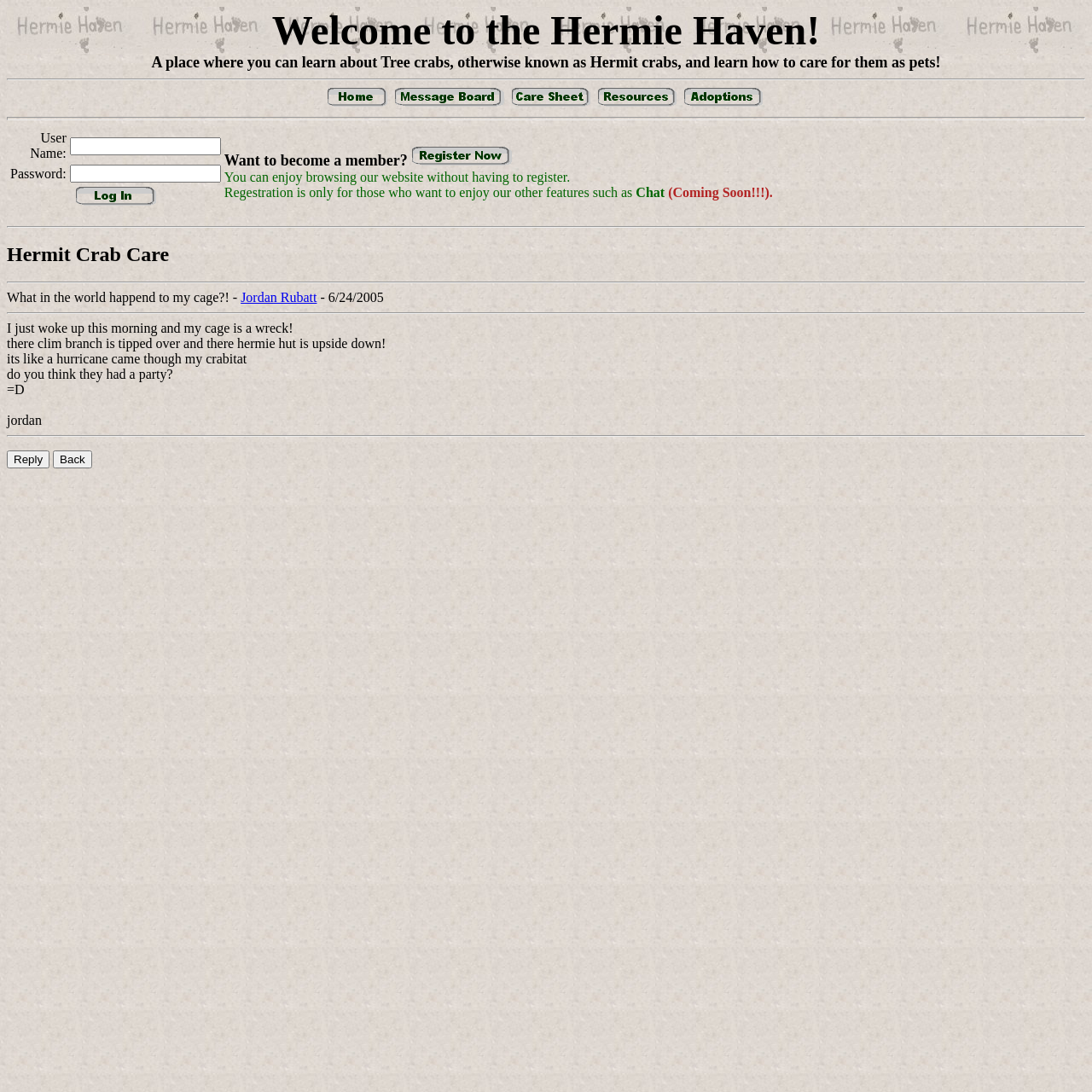Please provide a detailed answer to the question below by examining the image:
What is the purpose of the login form?

The login form is located near the text 'Want to become a member? You can enjoy browsing our website without having to register. Registration is only for those who want to enjoy our other features such as Chat (Coming Soon!!!).' This suggests that the purpose of the login form is to access the chat feature, which is not available to non-registered users.